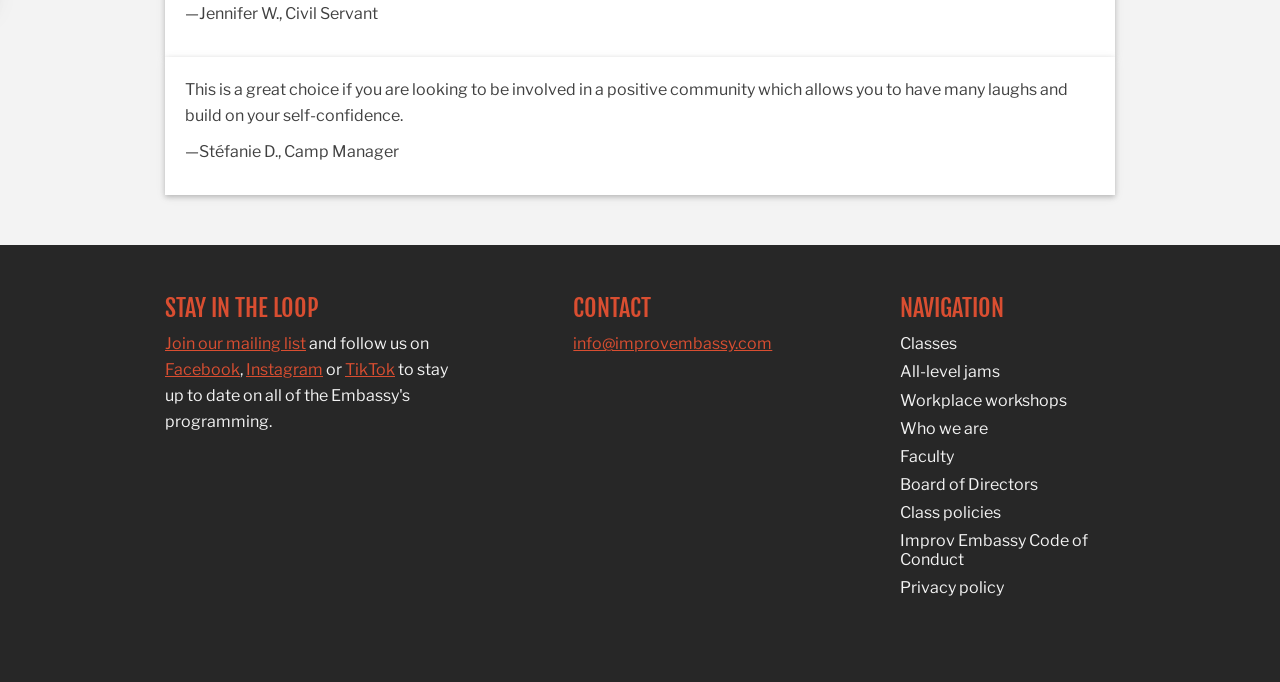Given the webpage screenshot, identify the bounding box of the UI element that matches this description: "Join our mailing list".

[0.129, 0.49, 0.239, 0.518]